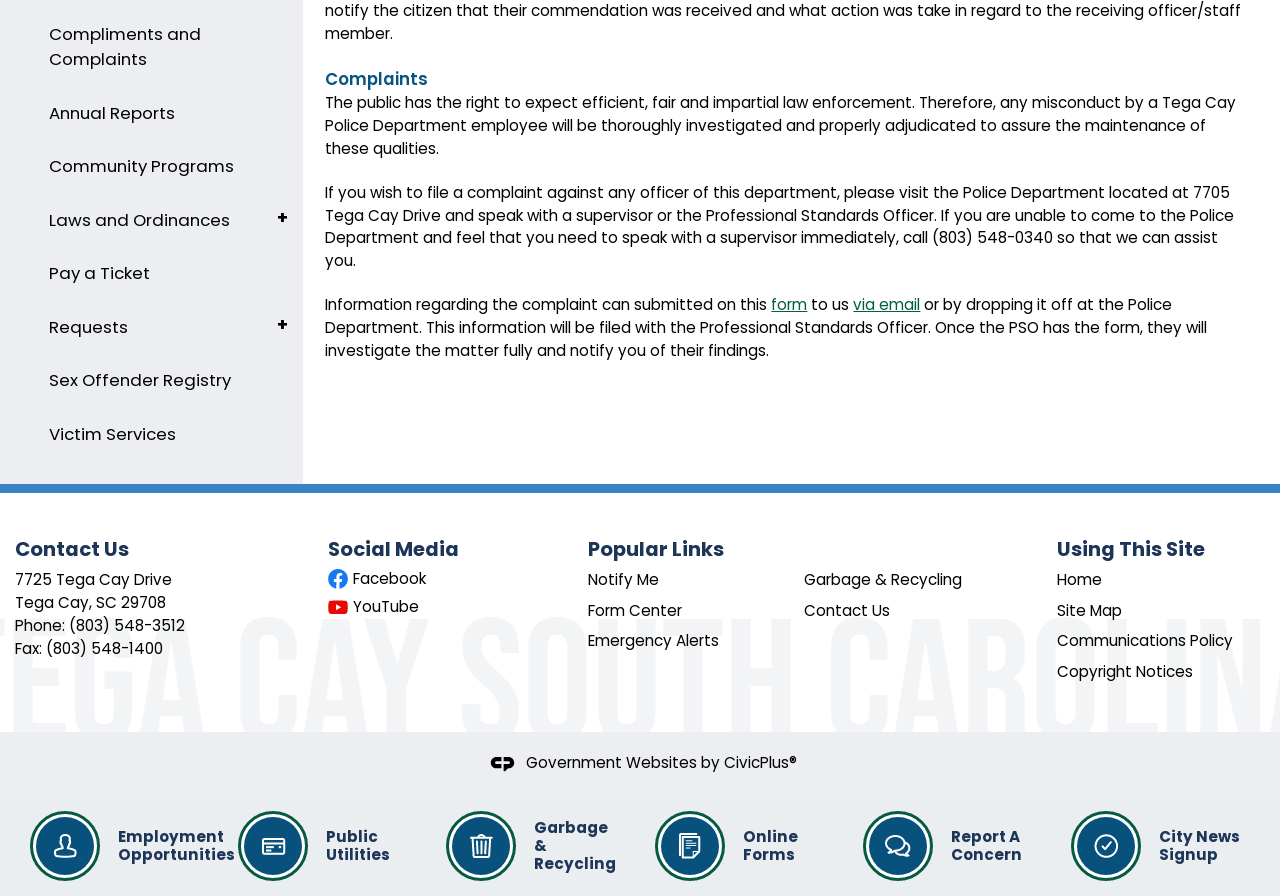Based on the element description, predict the bounding box coordinates (top-left x, top-left y, bottom-right x, bottom-right y) for the UI element in the screenshot: form

[0.603, 0.328, 0.631, 0.352]